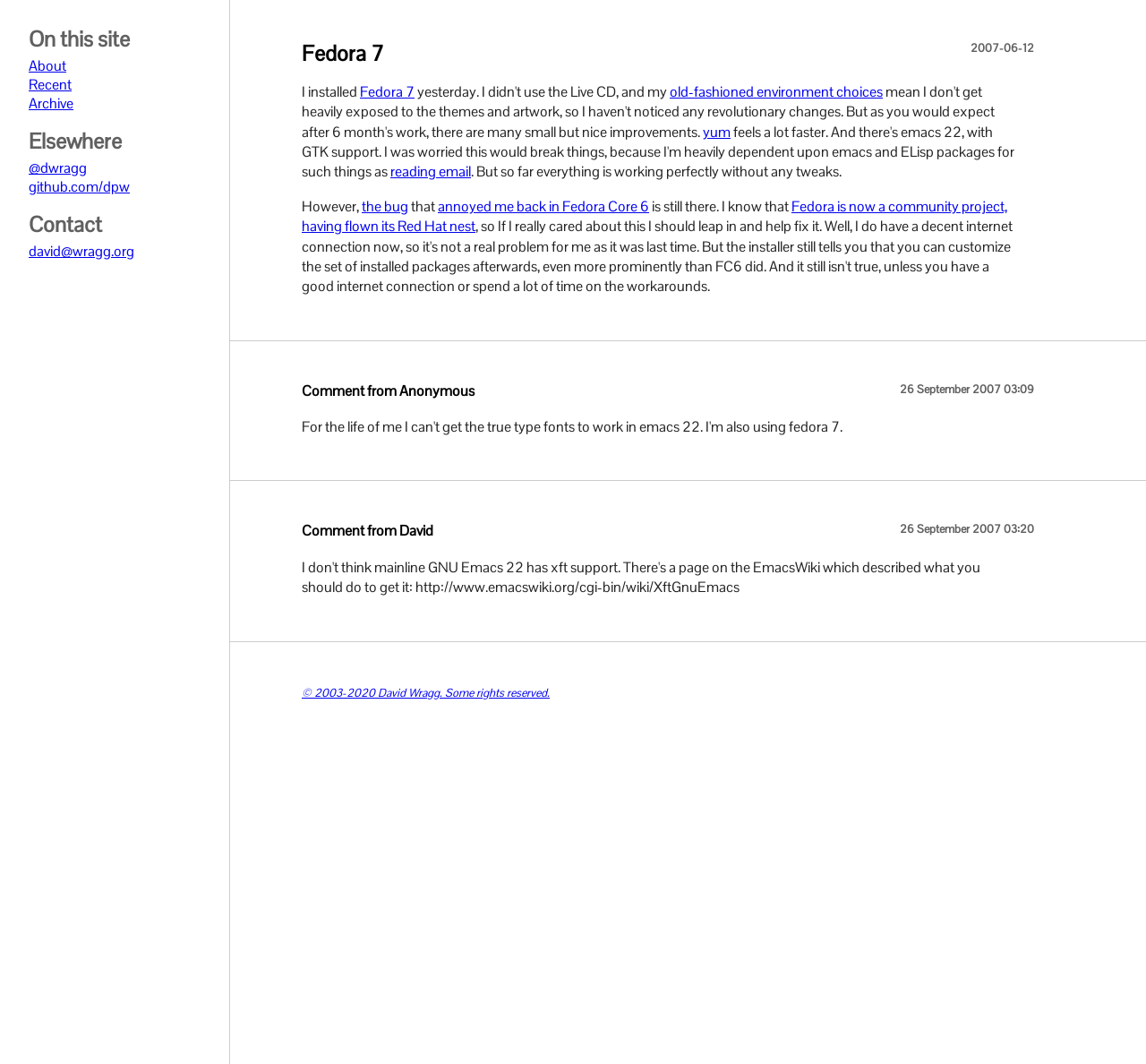Give a concise answer of one word or phrase to the question: 
What is the topic of the webpage?

Fedora 7